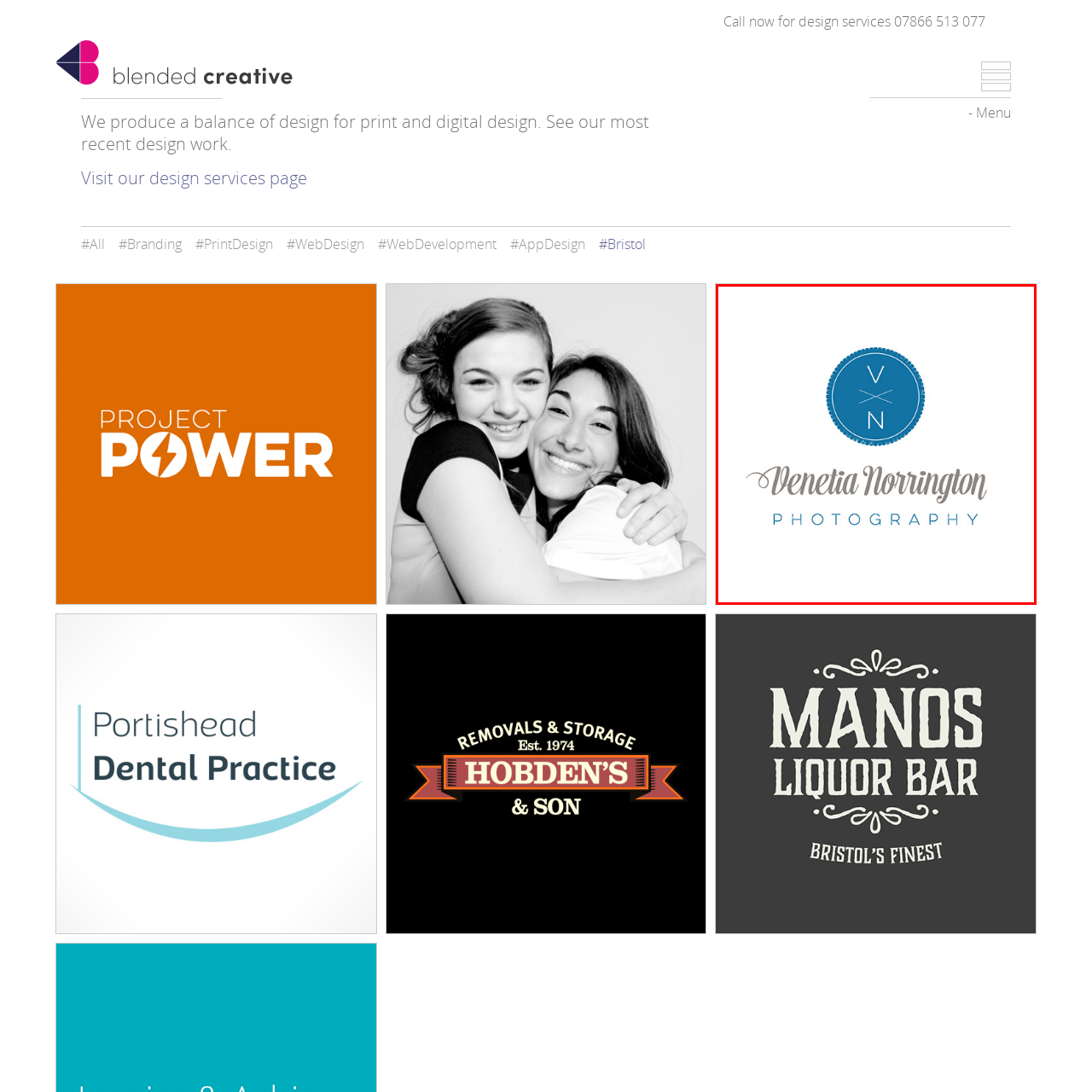Offer an in-depth caption for the image content enclosed by the red border.

The image showcases a stylish logo for "Venetia Norrington Photography." The design features a circular emblem in a vibrant blue color with the intertwined letters "V" and "N," symbolizing the photographer's initials. Below the emblem, the name "Venetia Norrington" is elegantly scripted in a graceful, flowing font, while the word "PHOTOGRAPHY" is presented in a clean, sans-serif typeface, adding a contemporary touch. This logo reflects a blend of artistry and professionalism, perfectly suiting a photography brand aimed at delivering high-quality visual storytelling.